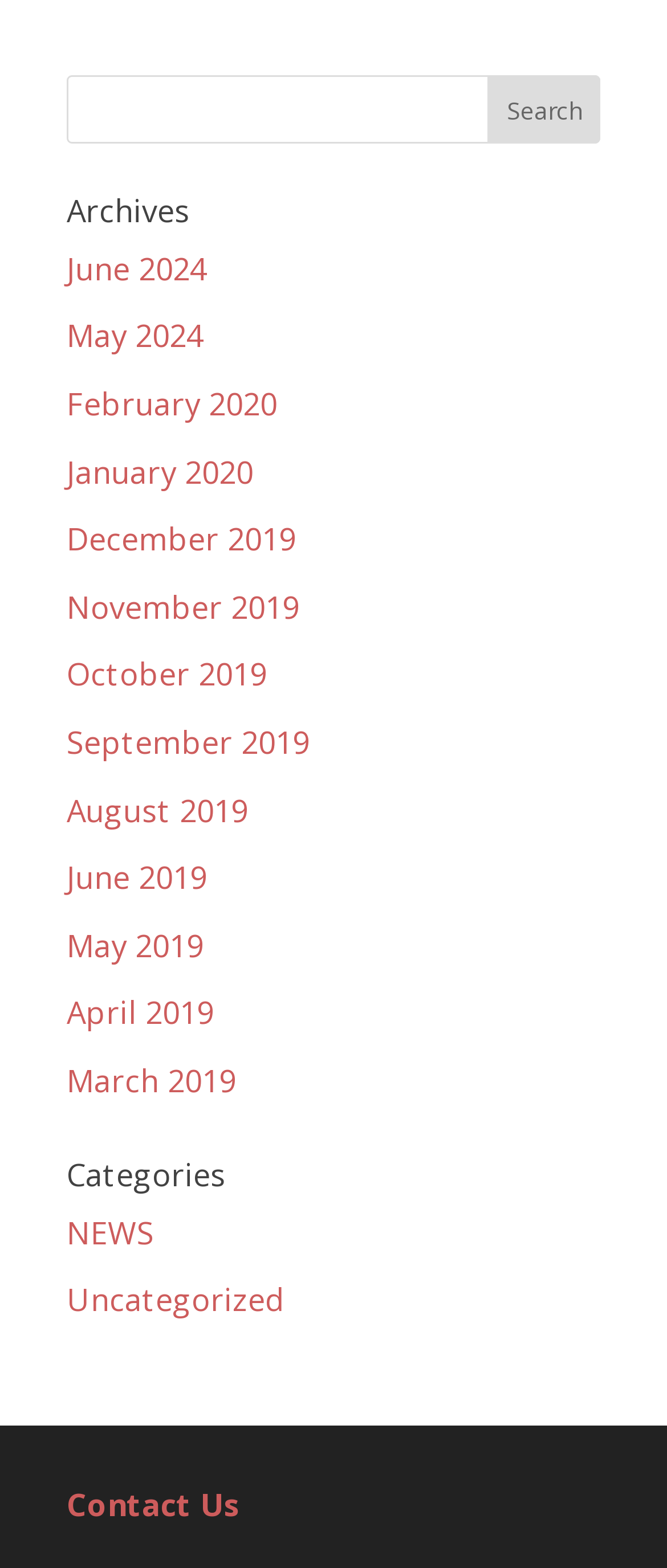Please answer the following question using a single word or phrase: How many links are under the 'Archives' heading?

12